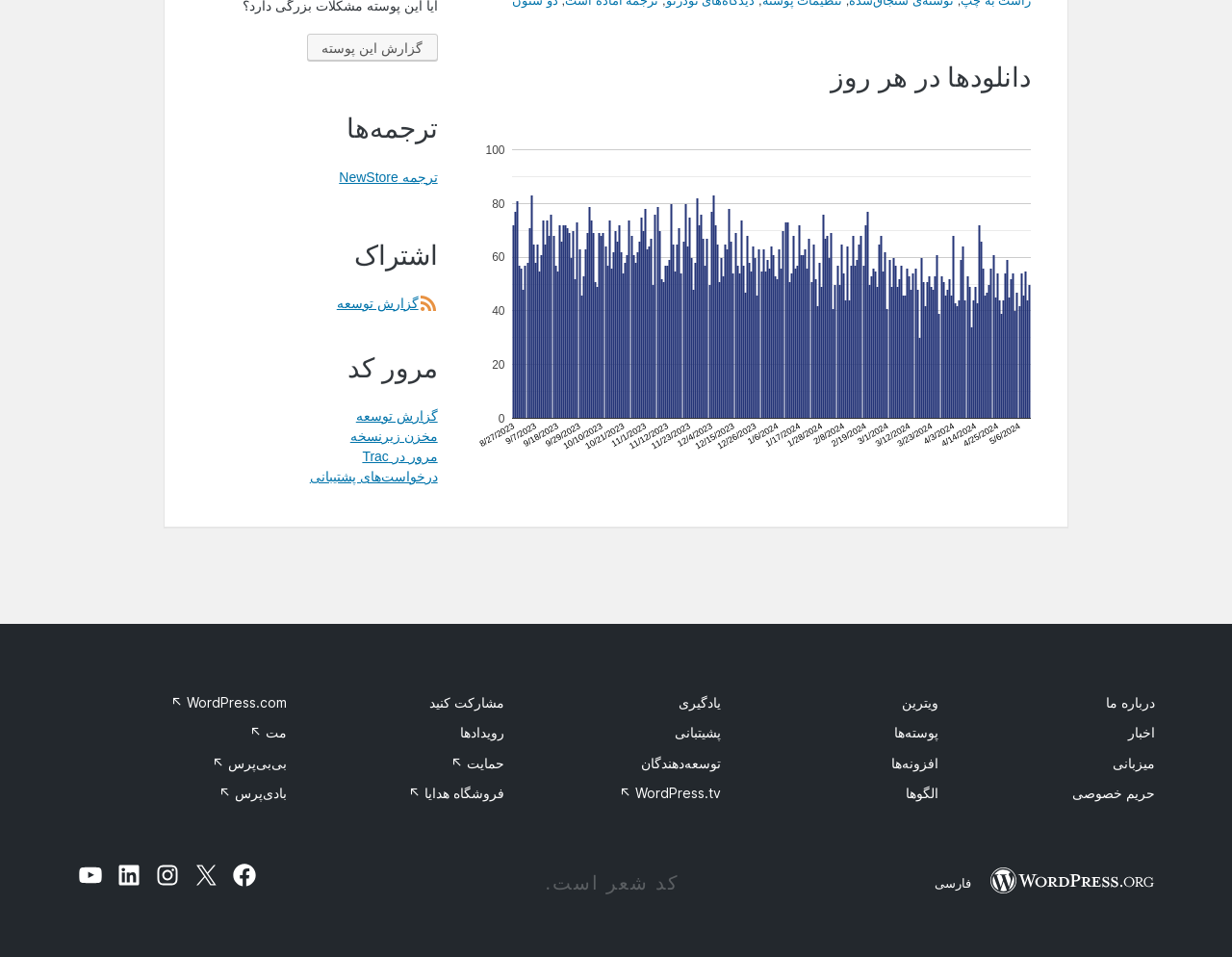Answer the question below with a single word or a brief phrase: 
What is the date range of the chart?

8/27/2023 to 4/25/2024